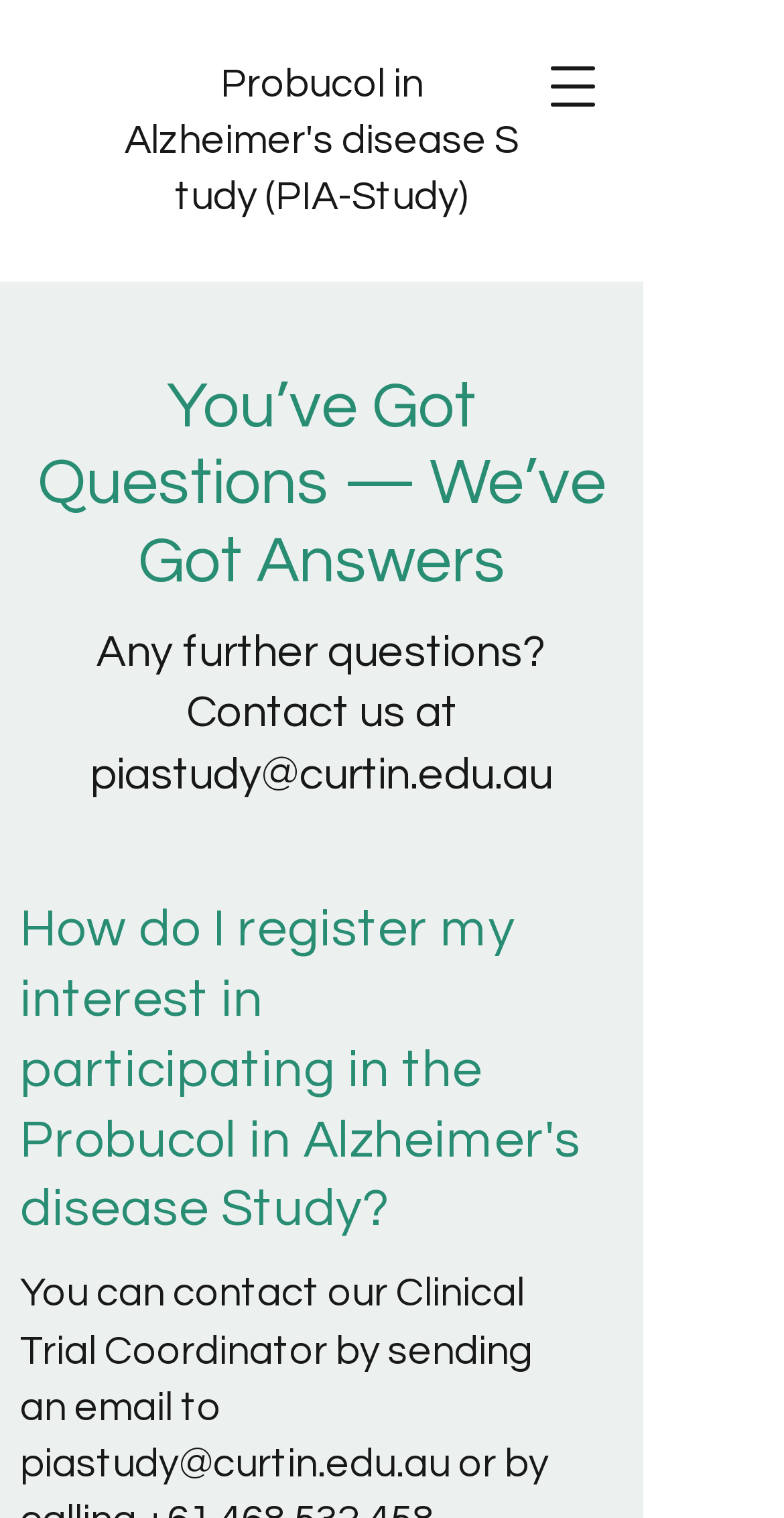What is the role of the Clinical Trial Coordinator?
Provide an in-depth and detailed answer to the question.

The Clinical Trial Coordinator is mentioned in the section 'How do I register my interest in participating in the Probucol in Alzheimer's disease Study?' as the person to contact to register interest in participating in the study, indicating that their role is to facilitate the registration process.